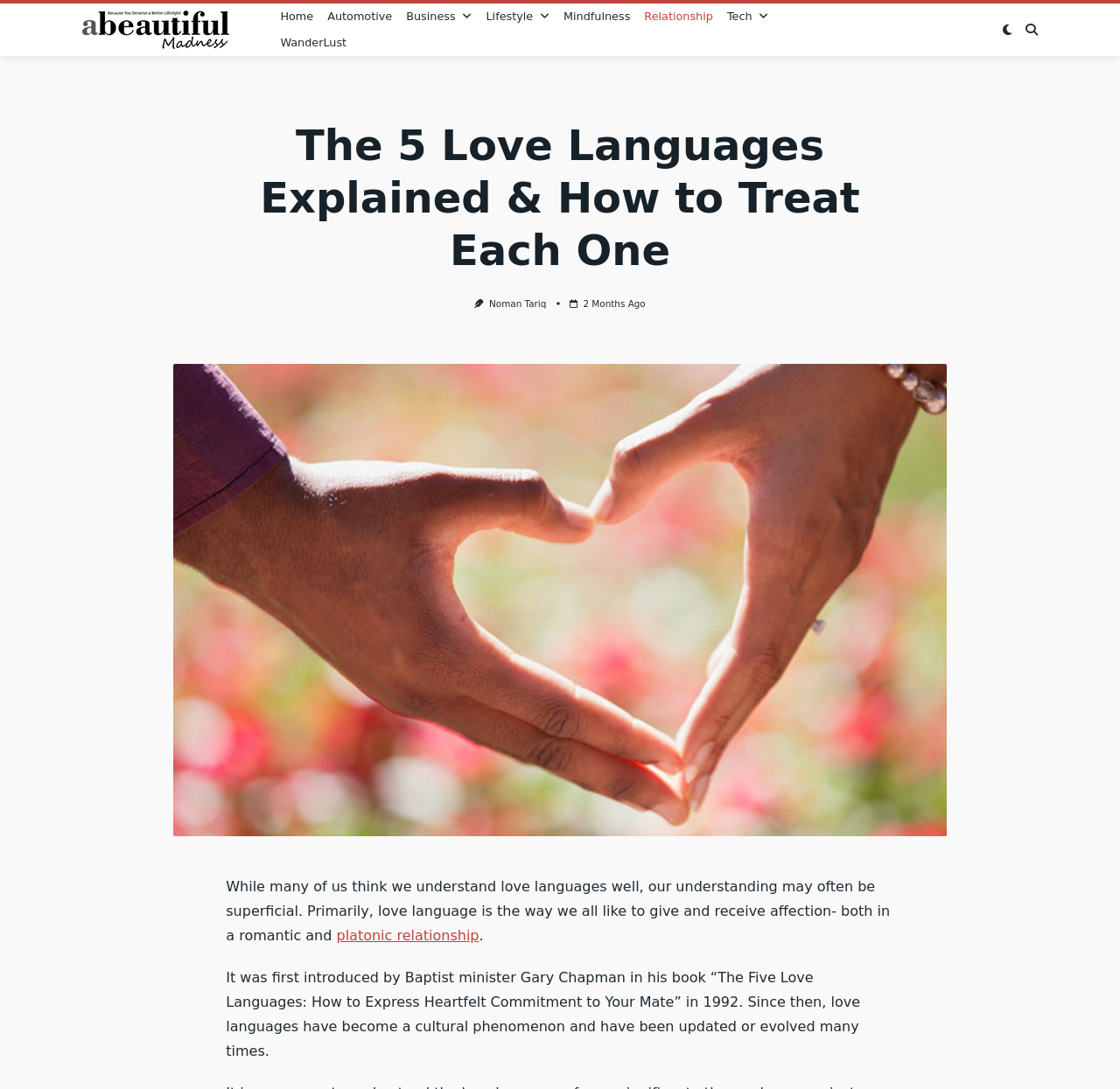Based on the element description 2 months agoMar 15, 2024, identify the bounding box coordinates for the UI element. The coordinates should be in the format (top-left x, top-left y, bottom-right x, bottom-right y) and within the 0 to 1 range.

[0.521, 0.274, 0.576, 0.284]